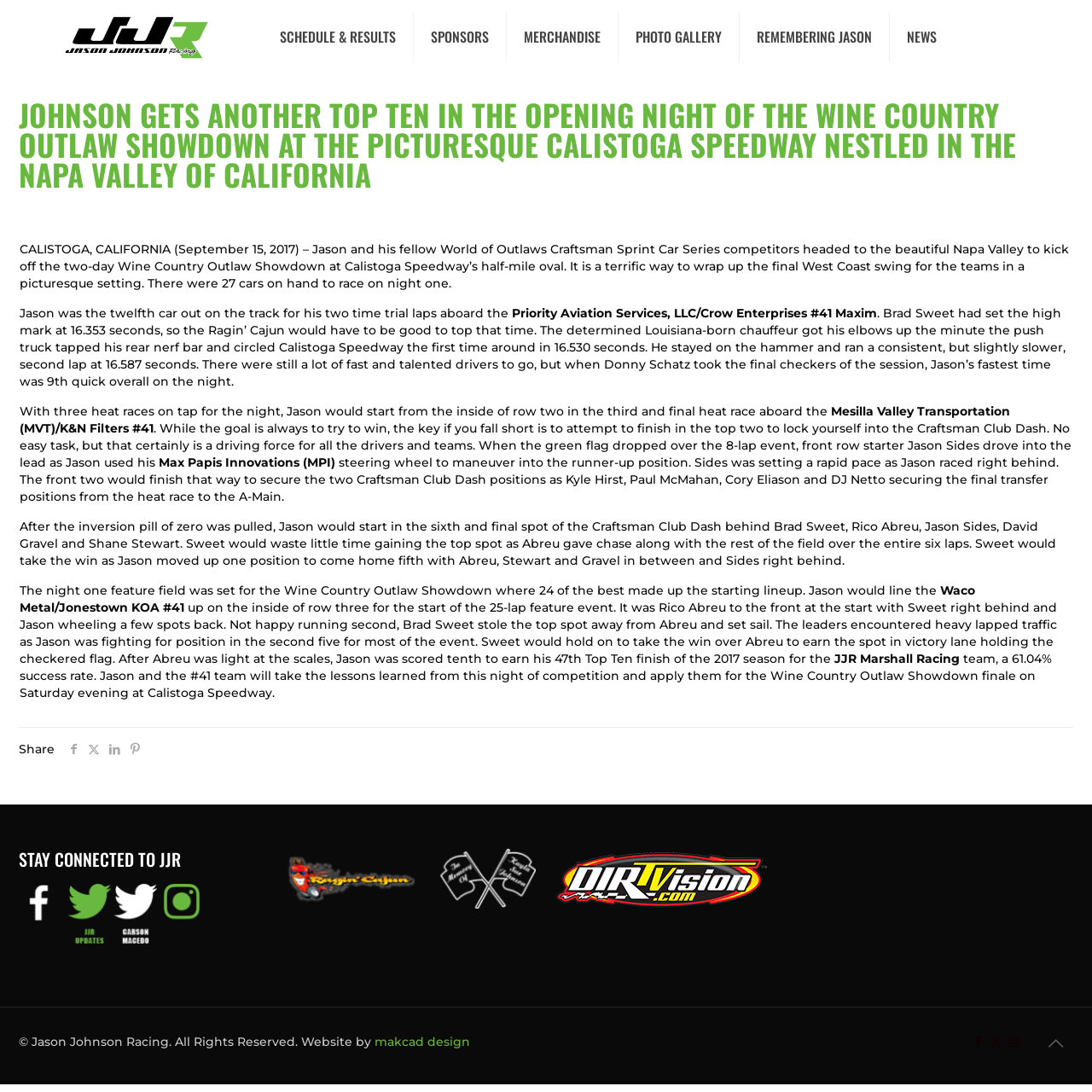Construct a comprehensive caption that outlines the webpage's structure and content.

The webpage is about Jason Johnson Racing, specifically highlighting a news article about Jason Johnson's performance in the Wine Country Outlaw Showdown at Calistoga Speedway. 

At the top of the page, there are six links: JJR_22, SCHEDULE & RESULTS, SPONSORS, MERCHANDISE, PHOTO GALLERY, and REMEMBERING JASON, which are aligned horizontally. 

Below these links, there is a main article section that takes up most of the page. The article's title, "JOHNSON GETS ANOTHER TOP TEN IN THE OPENING NIGHT OF THE WINE COUNTRY OUTLAW SHOWDOWN AT THE PICTURESQUE CALISTOGA SPEEDWAY NESTLED IN THE NAPA VALLEY OF CALIFORNIA", is prominently displayed at the top of this section. 

The article itself is divided into several paragraphs, describing Jason Johnson's experience during the event, including his time trial laps, heat race, and feature event. The text is accompanied by no images, but there are social media links at the bottom of the article, allowing users to share the content on Facebook, Twitter, LinkedIn, and Pinterest.

On the right side of the page, there are three complementary sections. The first section has a heading "STAY CONNECTED TO JJR" and contains several links to connect with Jason Johnson Racing on social media. The second section appears to be empty, and the third section has a link to an unknown page.

At the very bottom of the page, there is a link to return to the top of the page, a copyright notice, and links to Jason Johnson Racing's social media profiles.